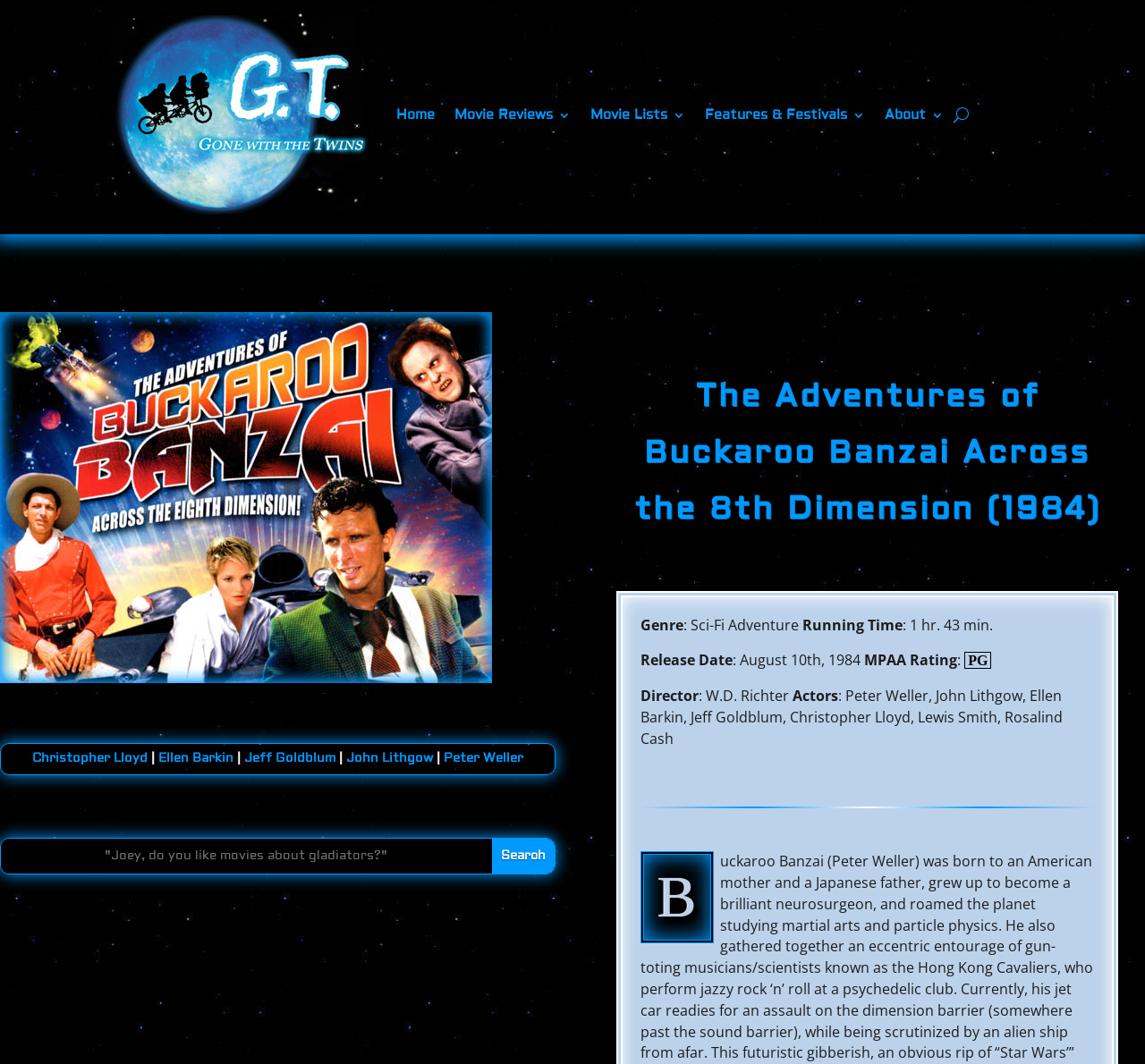Please identify the bounding box coordinates of where to click in order to follow the instruction: "Search for a movie with Christopher Lloyd".

[0.028, 0.705, 0.129, 0.72]